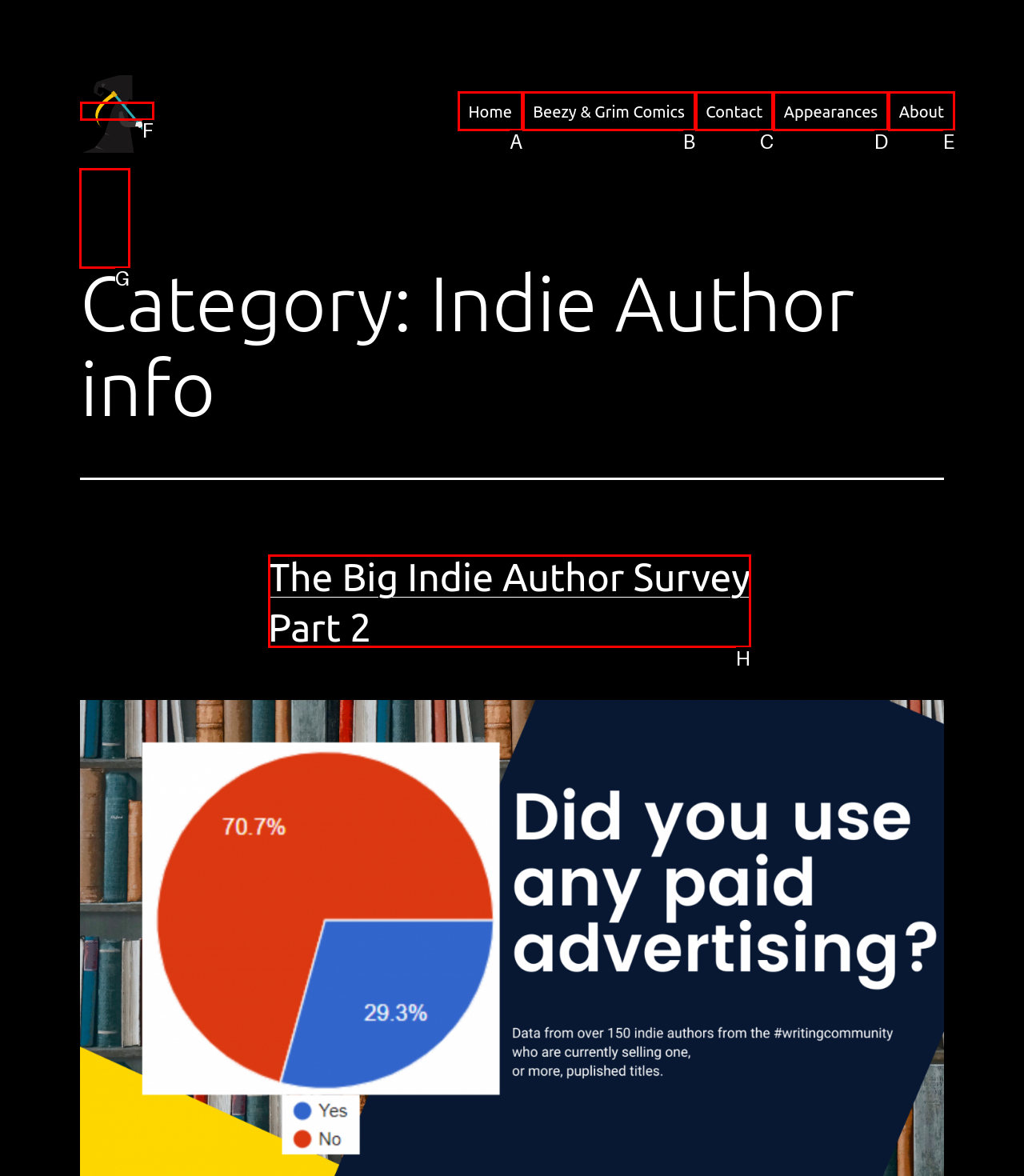Determine the letter of the UI element that you need to click to perform the task: check The Big Indie Author Survey Part 2.
Provide your answer with the appropriate option's letter.

H